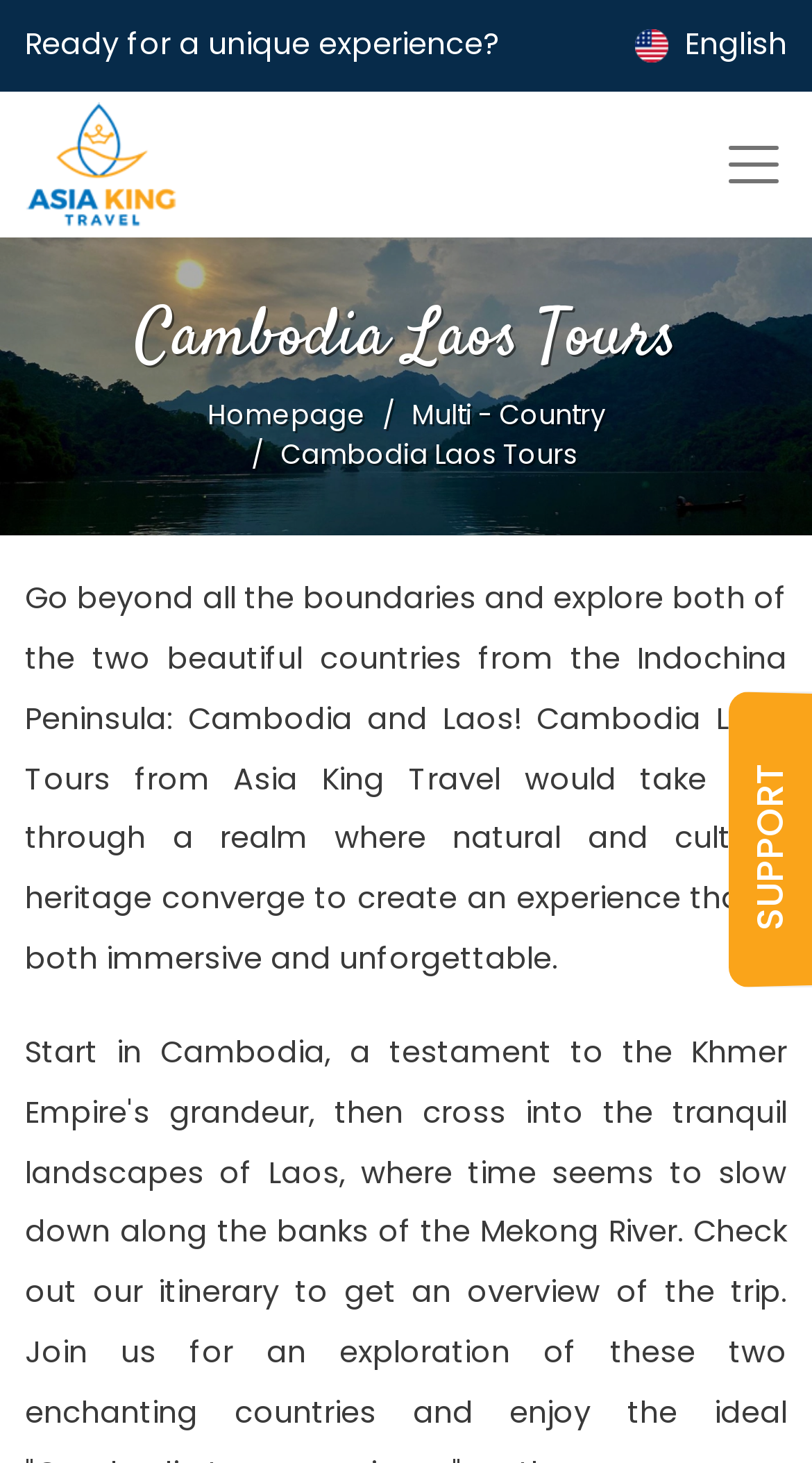What is the language of the website?
Using the visual information, reply with a single word or short phrase.

English